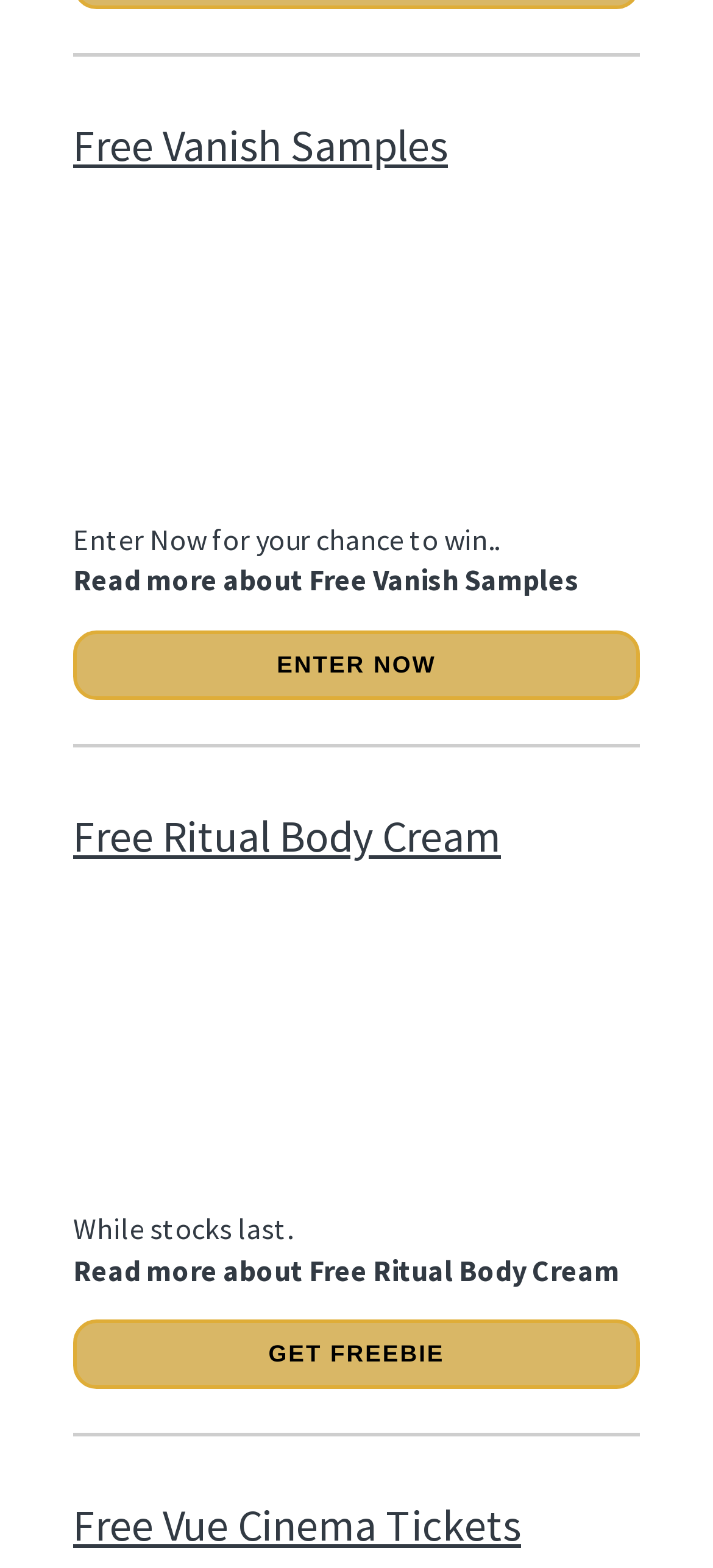Can you find the bounding box coordinates of the area I should click to execute the following instruction: "Get free ritual body cream"?

[0.103, 0.841, 0.897, 0.886]